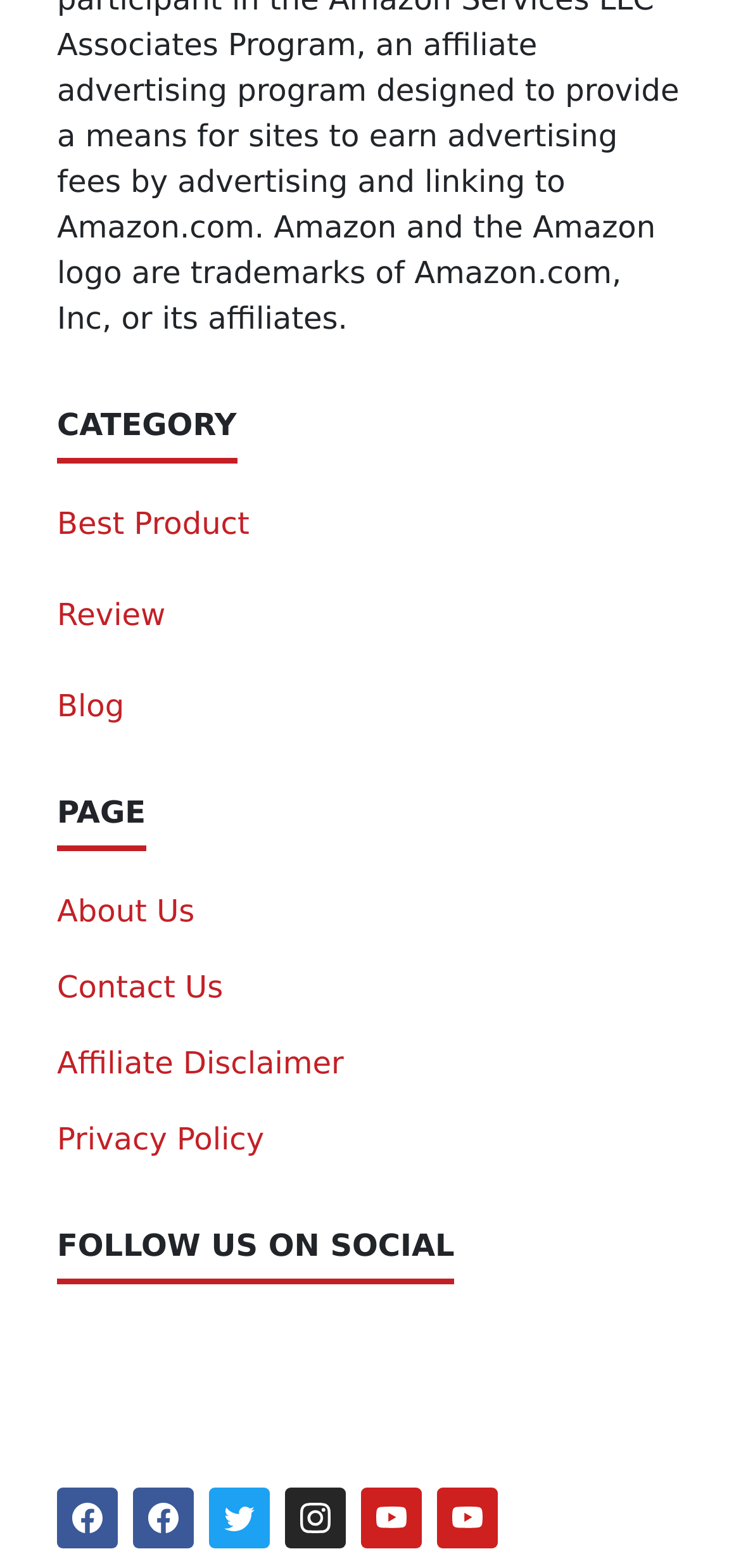Please analyze the image and provide a thorough answer to the question:
What is the name of the logo?

I found the 'image' element with the 'VET RANCH LOGO' text, which is the name of the logo.